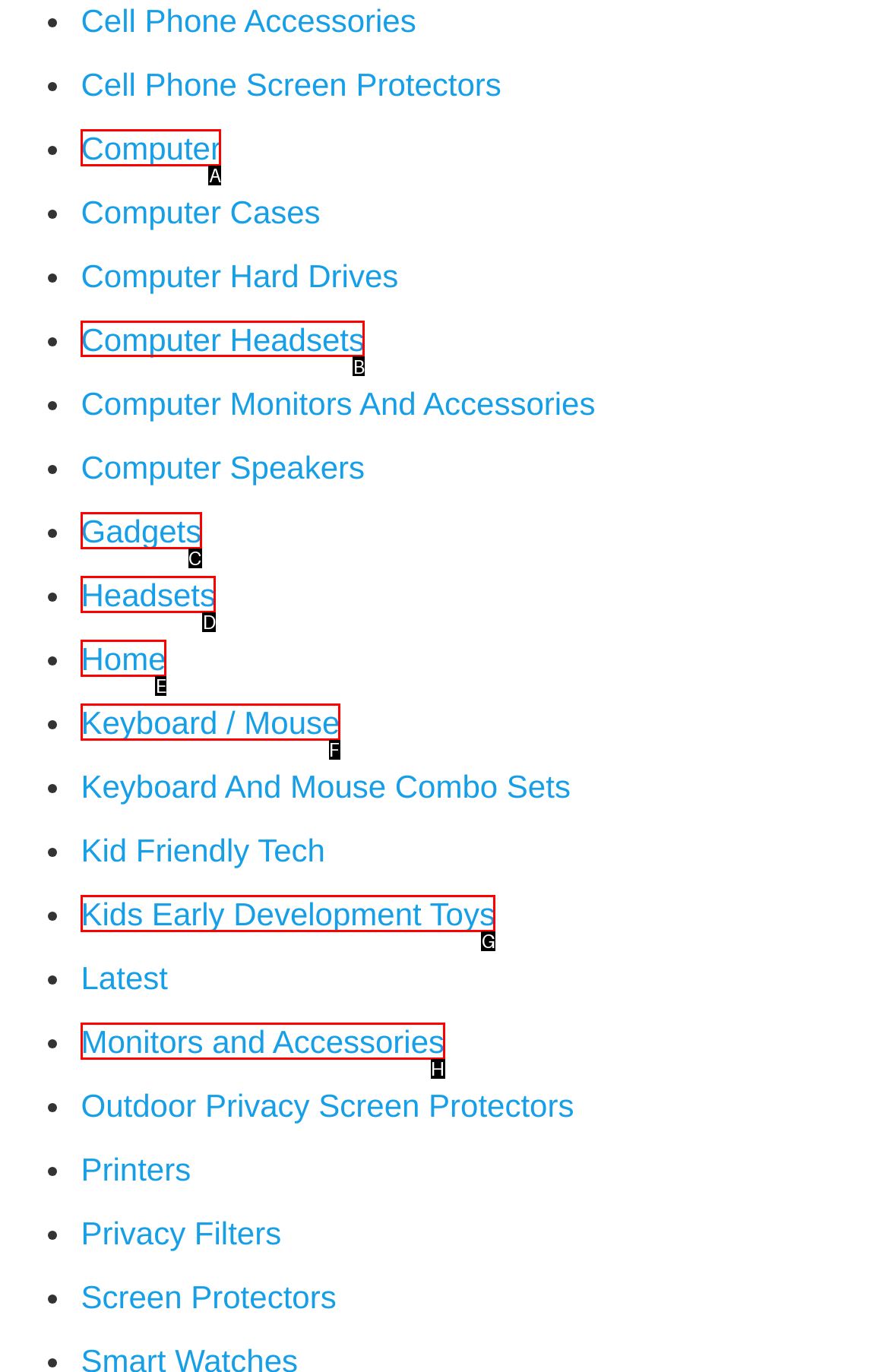Indicate the HTML element to be clicked to accomplish this task: Browse Computer Headsets Respond using the letter of the correct option.

B